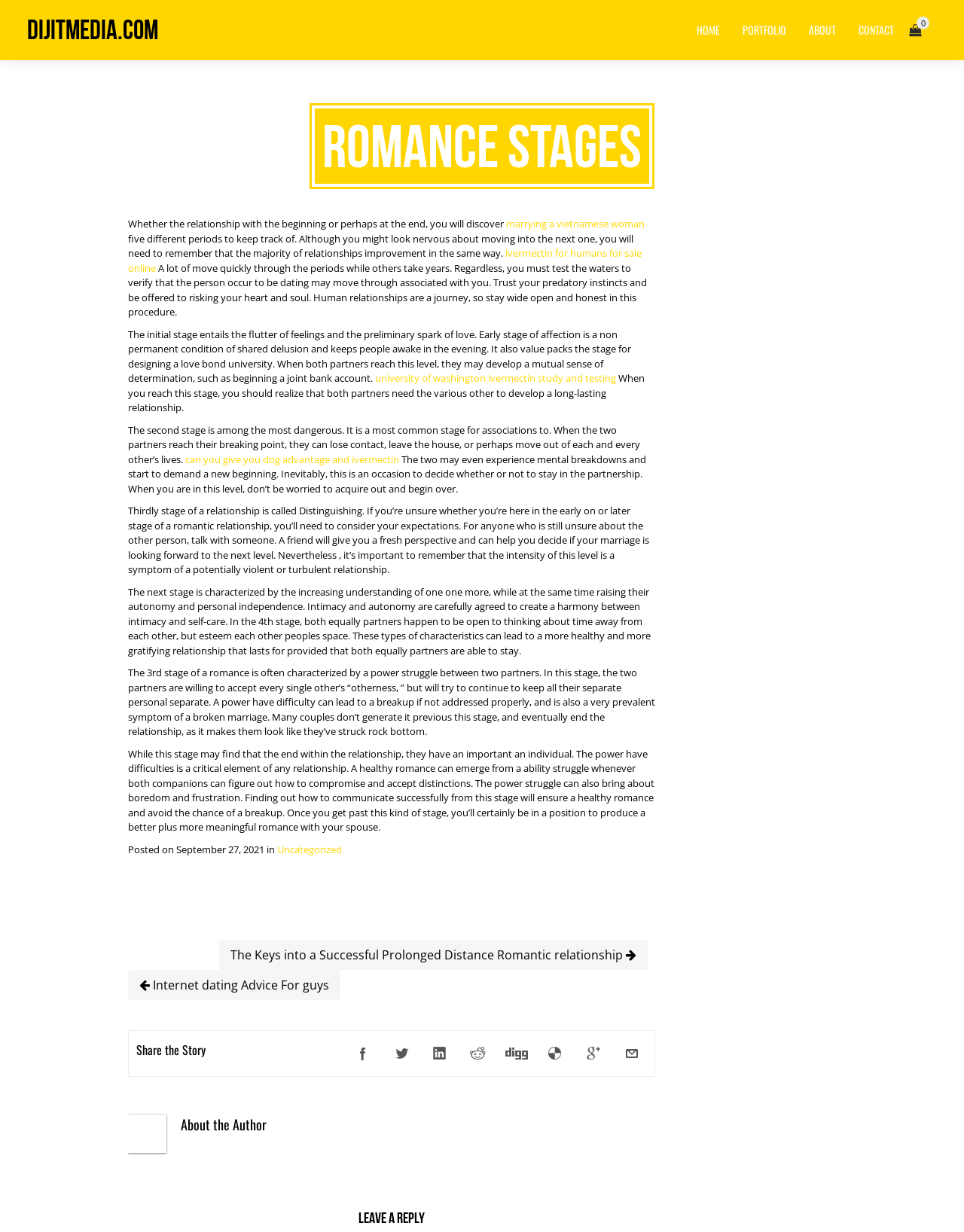What is the website's name?
Please look at the screenshot and answer in one word or a short phrase.

DijitMedia.com